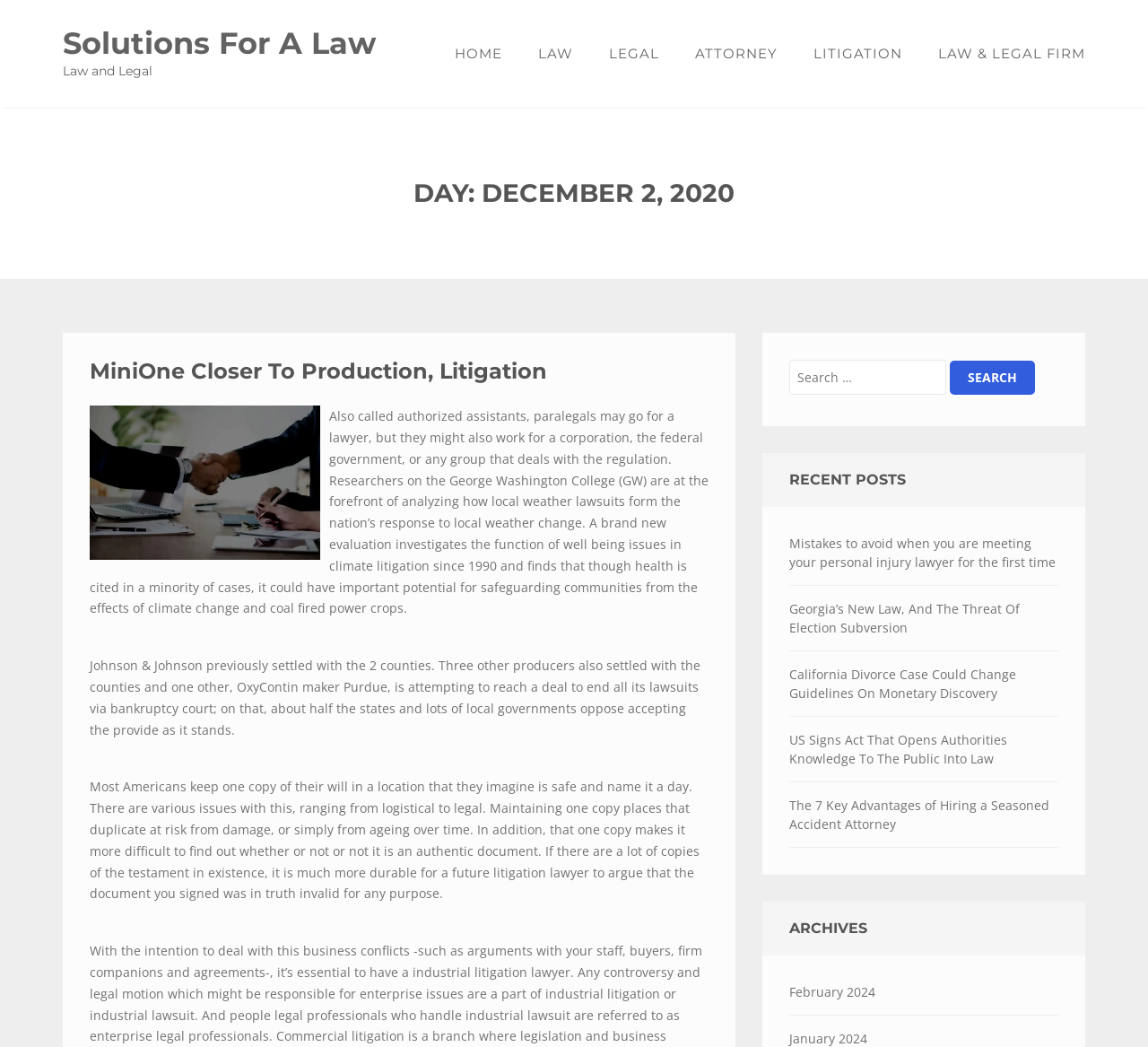What is the purpose of the search box?
Please look at the screenshot and answer using one word or phrase.

To search for law-related topics